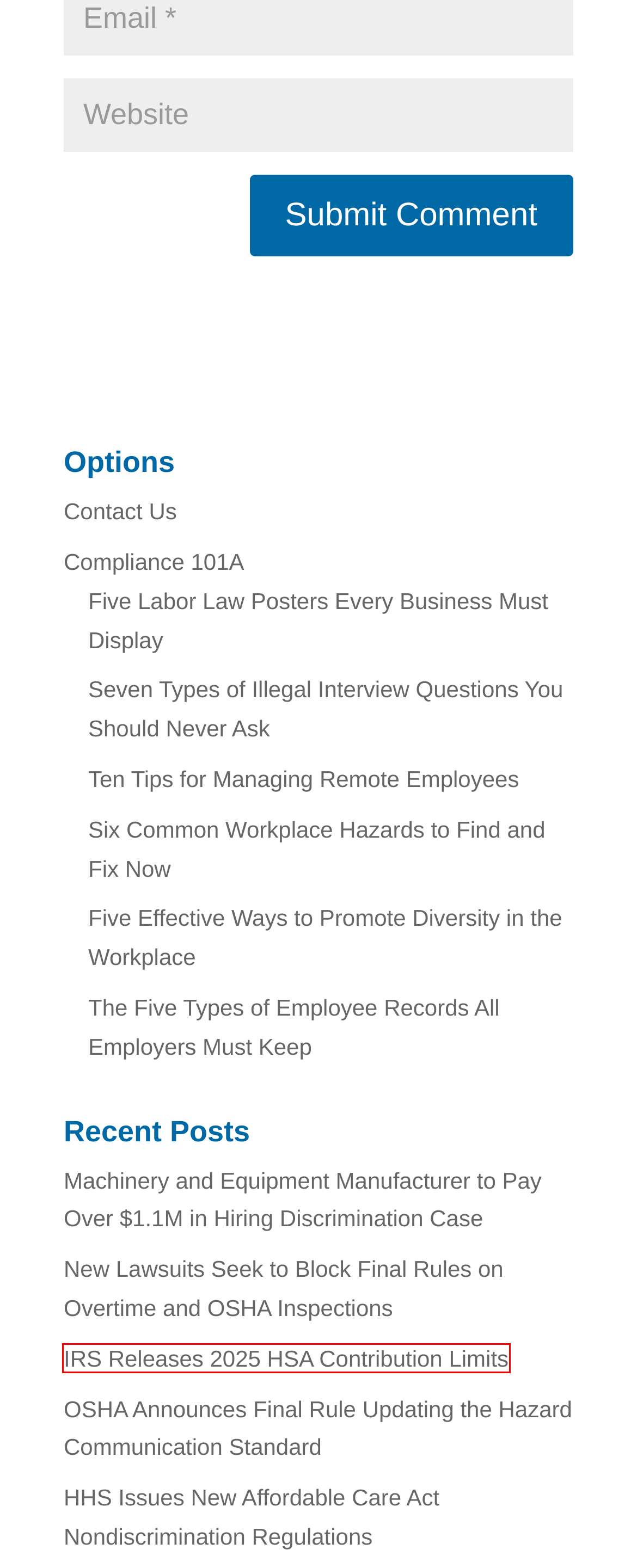You are given a screenshot depicting a webpage with a red bounding box around a UI element. Select the description that best corresponds to the new webpage after clicking the selected element. Here are the choices:
A. New Lawsuits Seek to Block Final Rules on Overtime and OSHA Inspections - Personnel Concepts Blog
B. HHS Issues New Affordable Care Act Nondiscrimination Regulations - Personnel Concepts Blog
C. Five Effective Ways to Promote Diversity in the Workplace - Personnel Concepts Blog
D. IRS Releases 2025 HSA Contribution Limits - Personnel Concepts Blog
E. Contact Us - Personnel Concepts Blog
F. OSHA Announces Final Rule Updating the Hazard Communication Standard - Personnel Concepts Blog
G. Five Labor Law Posters Every Business Must Display - Personnel Concepts Blog
H. Compliance 101A - Personnel Concepts Blog

D